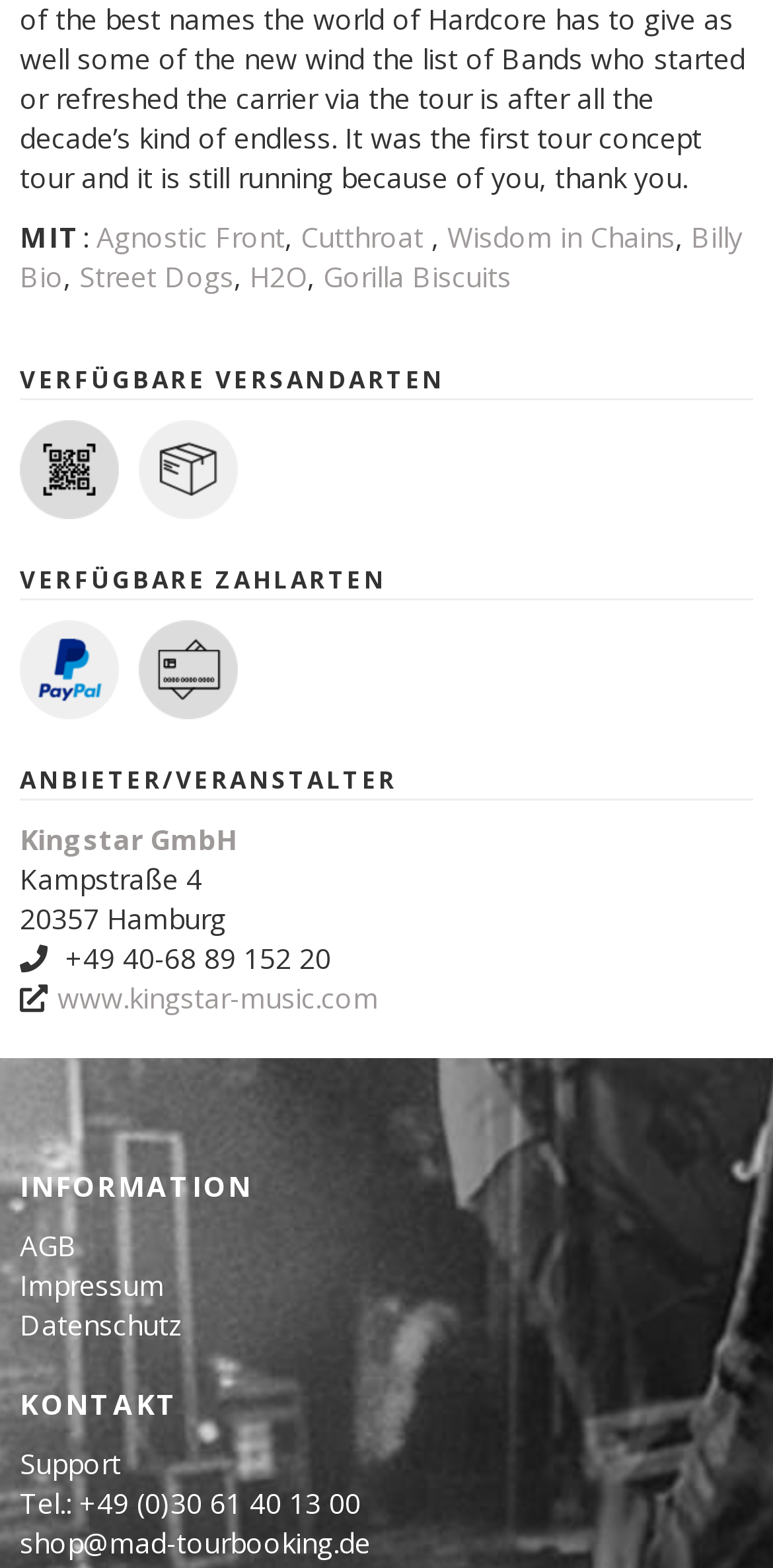Locate the bounding box coordinates of the area you need to click to fulfill this instruction: 'Read about WORKER CLASSIFICATION'. The coordinates must be in the form of four float numbers ranging from 0 to 1: [left, top, right, bottom].

None